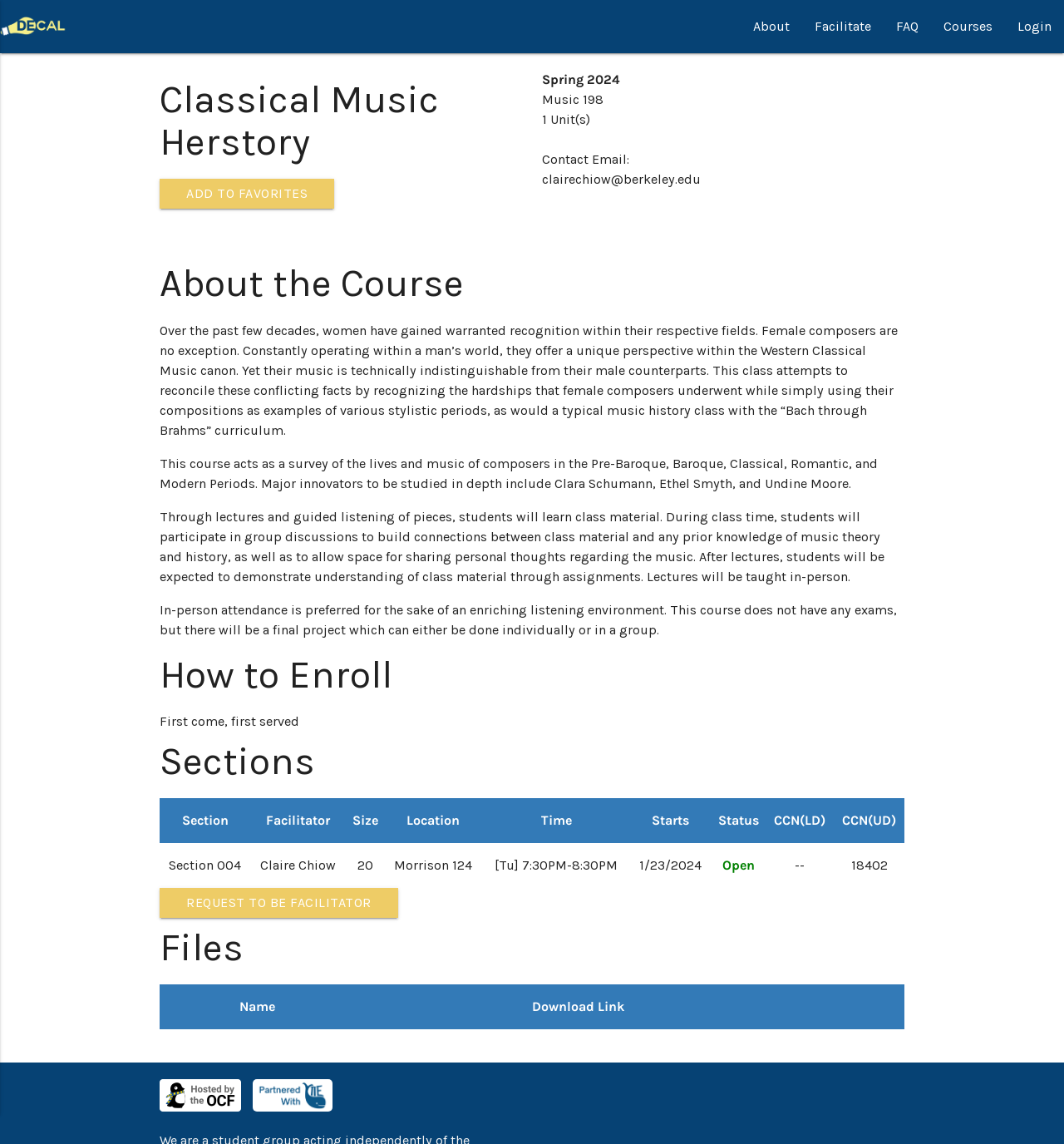What is the size of Section 004?
Give a thorough and detailed response to the question.

I found the answer by looking at the table element with the section information, and found the size of Section 004 in the 'Size' column, which is 20.